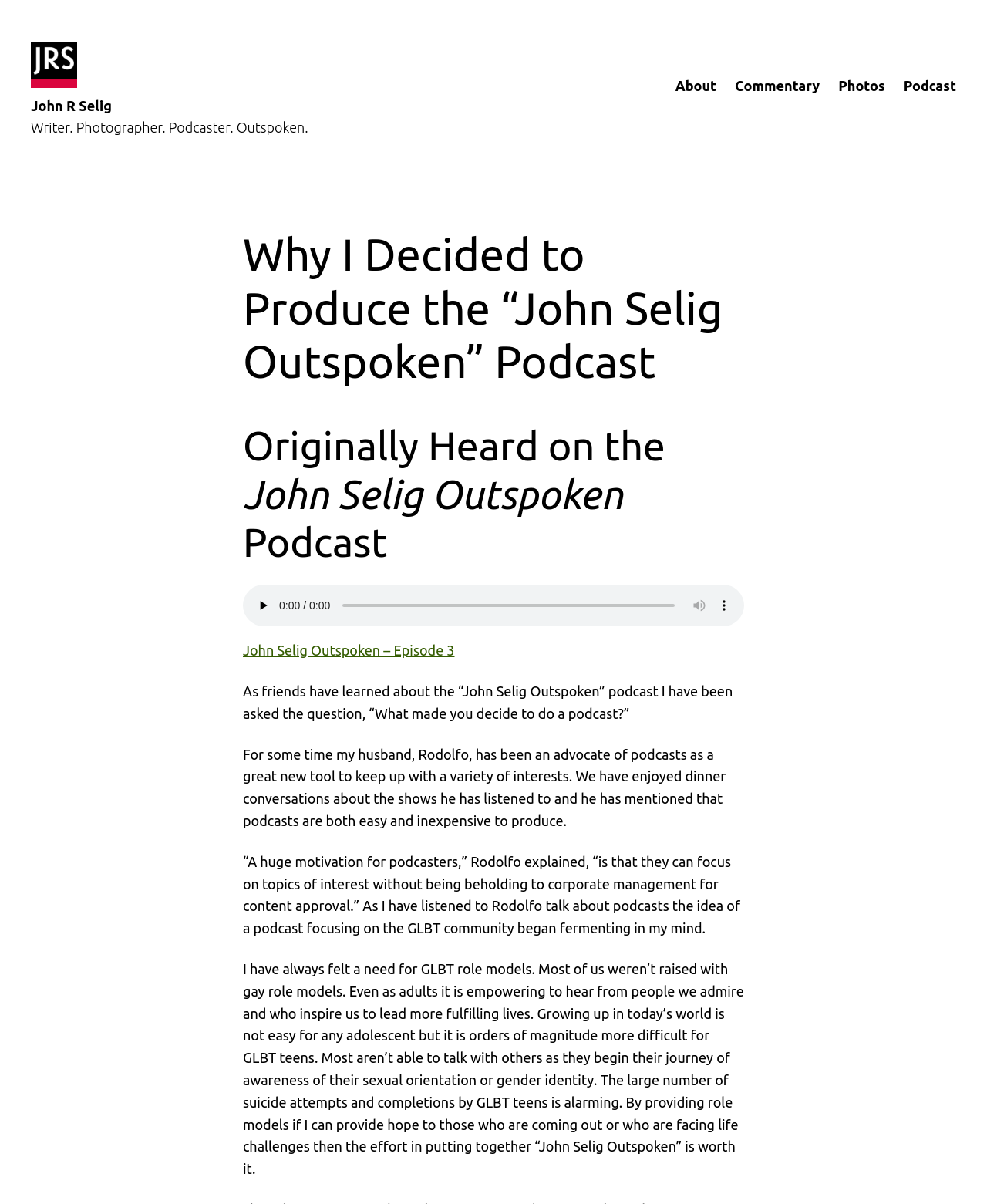Identify the bounding box coordinates of the area that should be clicked in order to complete the given instruction: "Play the audio". The bounding box coordinates should be four float numbers between 0 and 1, i.e., [left, top, right, bottom].

[0.254, 0.493, 0.279, 0.513]